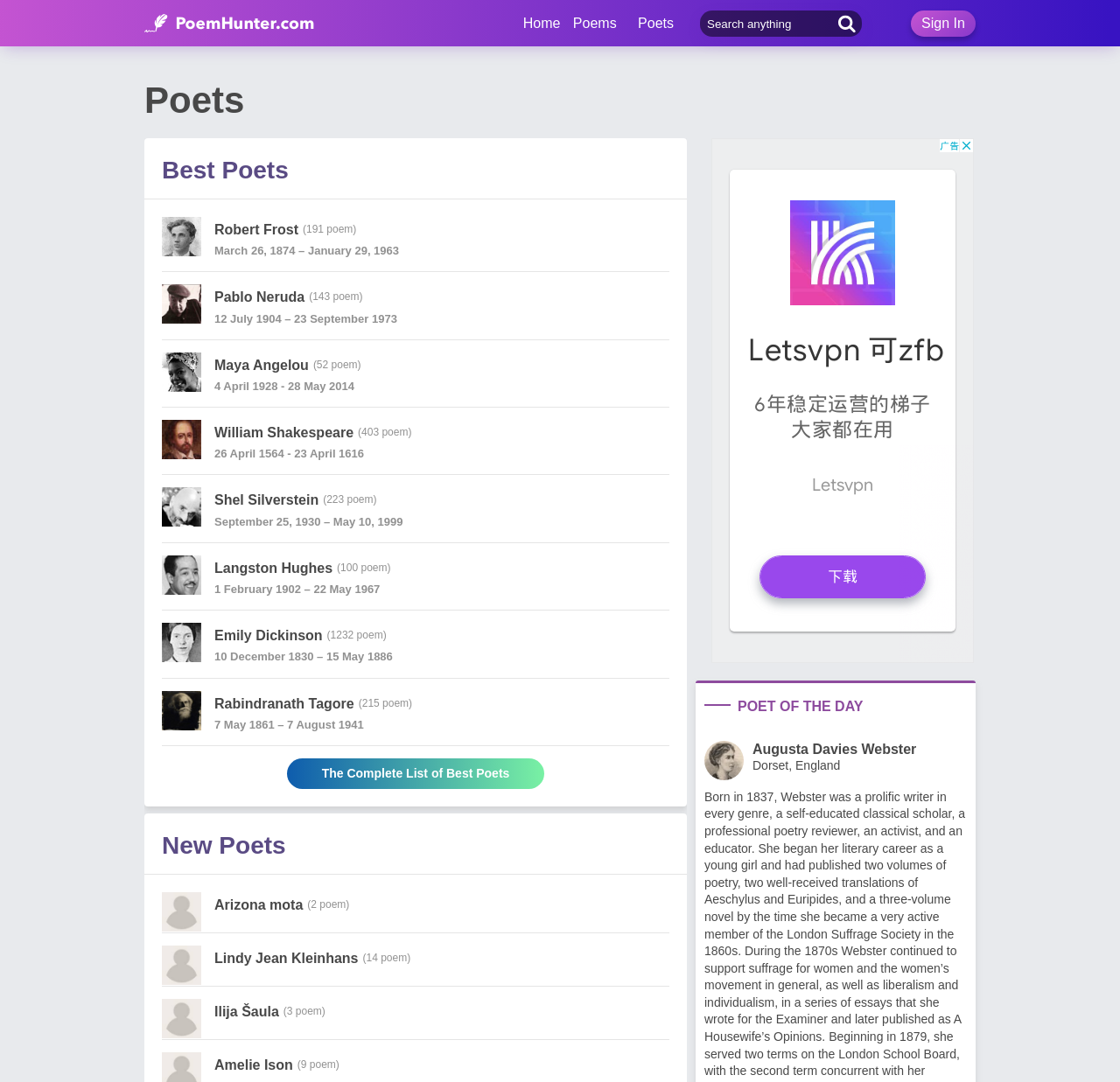Create a full and detailed caption for the entire webpage.

This webpage is about poets and poetry, with a focus on searching and discovering poets from around the world. At the top left, there is a logo and a link to the website's homepage, "PoemHunter.com: Poems - Poets - Poetry". Next to it, there is a search box where users can search for anything. On the top right, there are links to "Sign In" and "Home".

Below the top section, there is a heading that reads "Poets", which is followed by a section titled "Best Poets". This section is divided into multiple tables, each containing a list of poets. There are seven tables in total, each with a similar layout.

To the right of the "Best Poets" section, there is a section titled "New Poets", which also contains multiple tables with lists of poets. There are four tables in this section.

On the right side of the page, there is an advertisement iframe. Below the advertisement, there is a section titled "POET OF THE DAY".

Throughout the page, there are multiple links and tables that provide access to various poets and their works. The overall structure of the page is organized, with clear headings and sections that help users navigate the content.